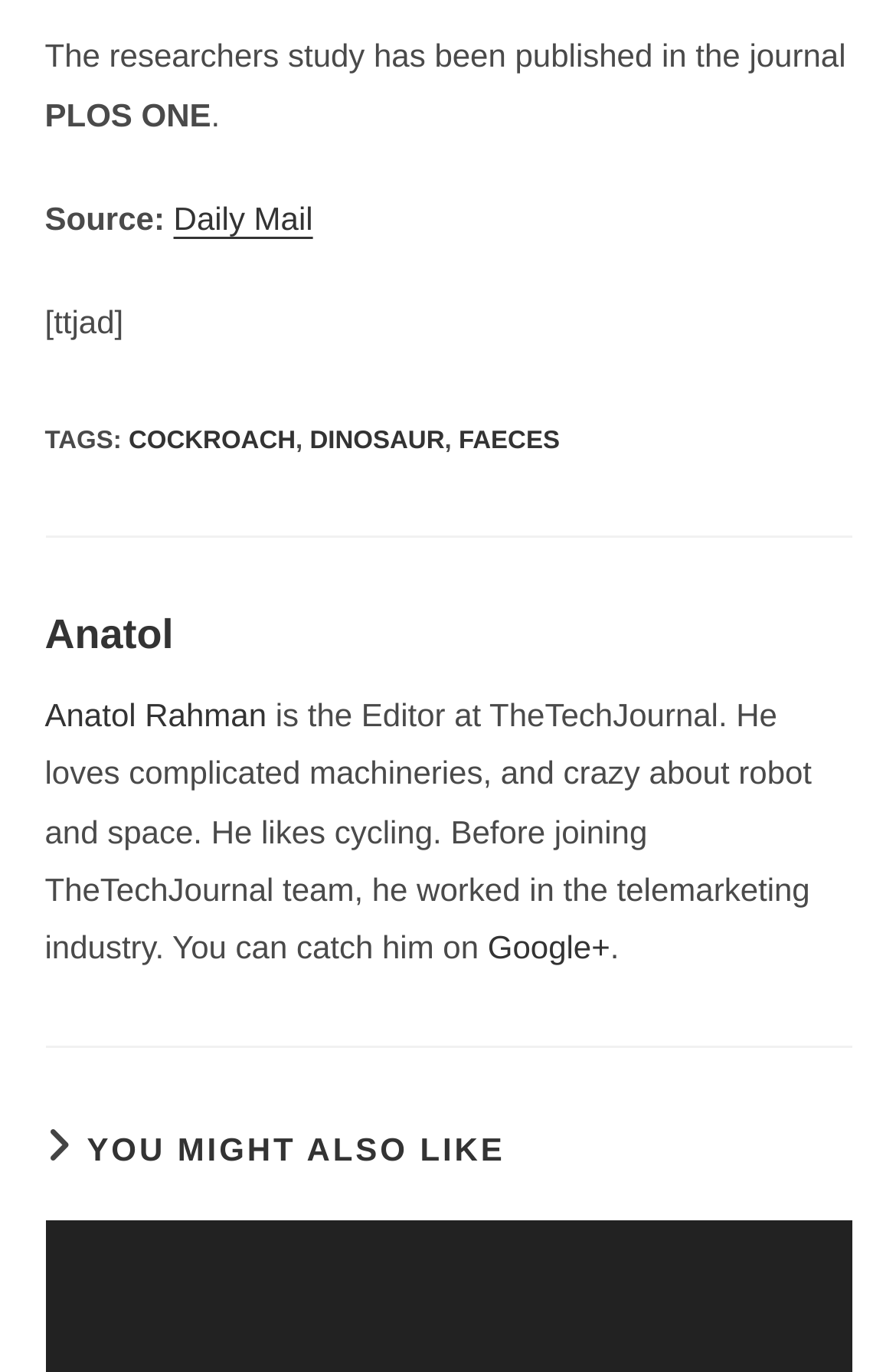Reply to the question with a single word or phrase:
What is the topic of the research study?

Cockroach